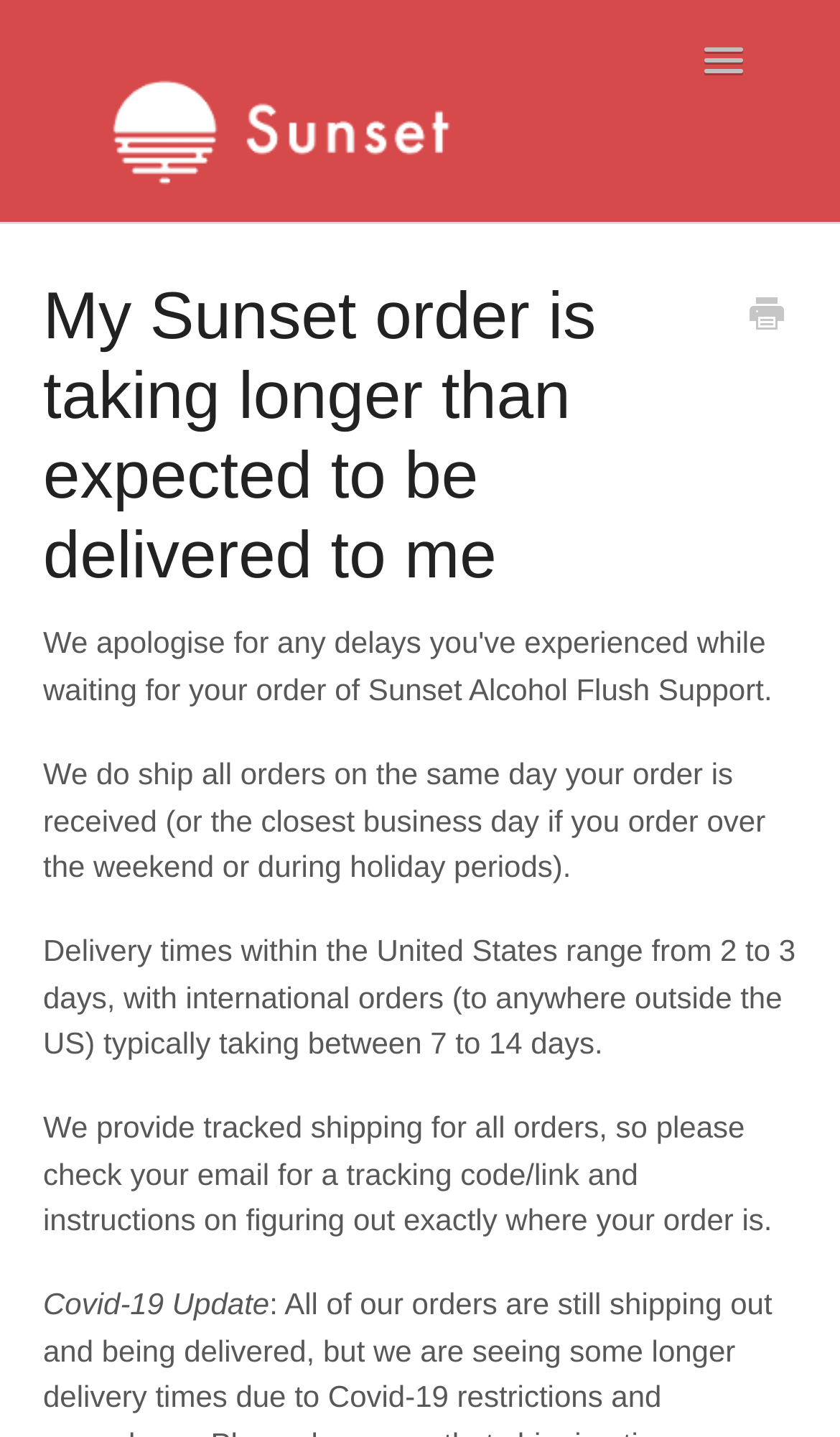Point out the bounding box coordinates of the section to click in order to follow this instruction: "Check EVENTS calendar".

None